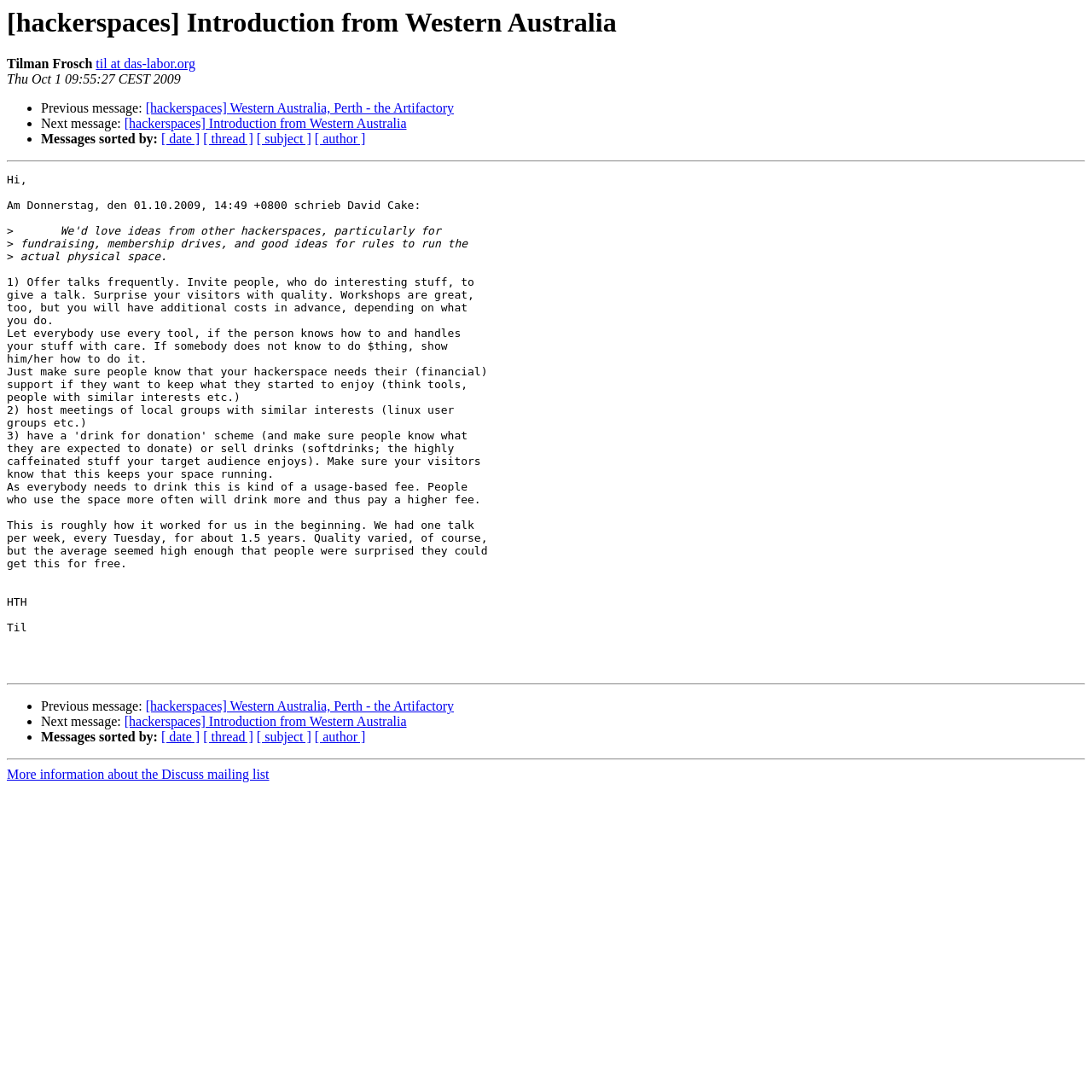Respond with a single word or short phrase to the following question: 
What is the subject of the previous message?

Western Australia, Perth - the Artifactory